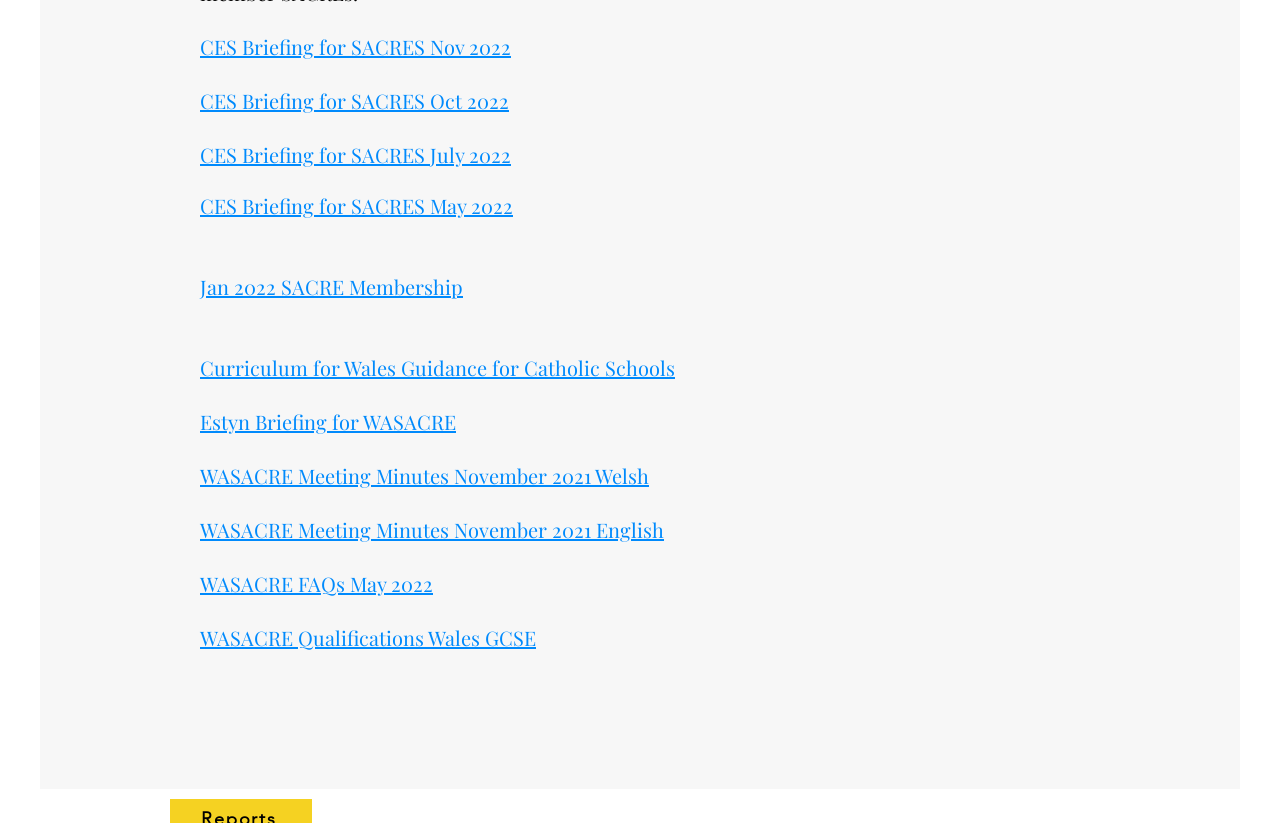Please locate the bounding box coordinates of the element's region that needs to be clicked to follow the instruction: "Read WASACRE Meeting Minutes November 2021 in Welsh". The bounding box coordinates should be provided as four float numbers between 0 and 1, i.e., [left, top, right, bottom].

[0.156, 0.561, 0.507, 0.594]